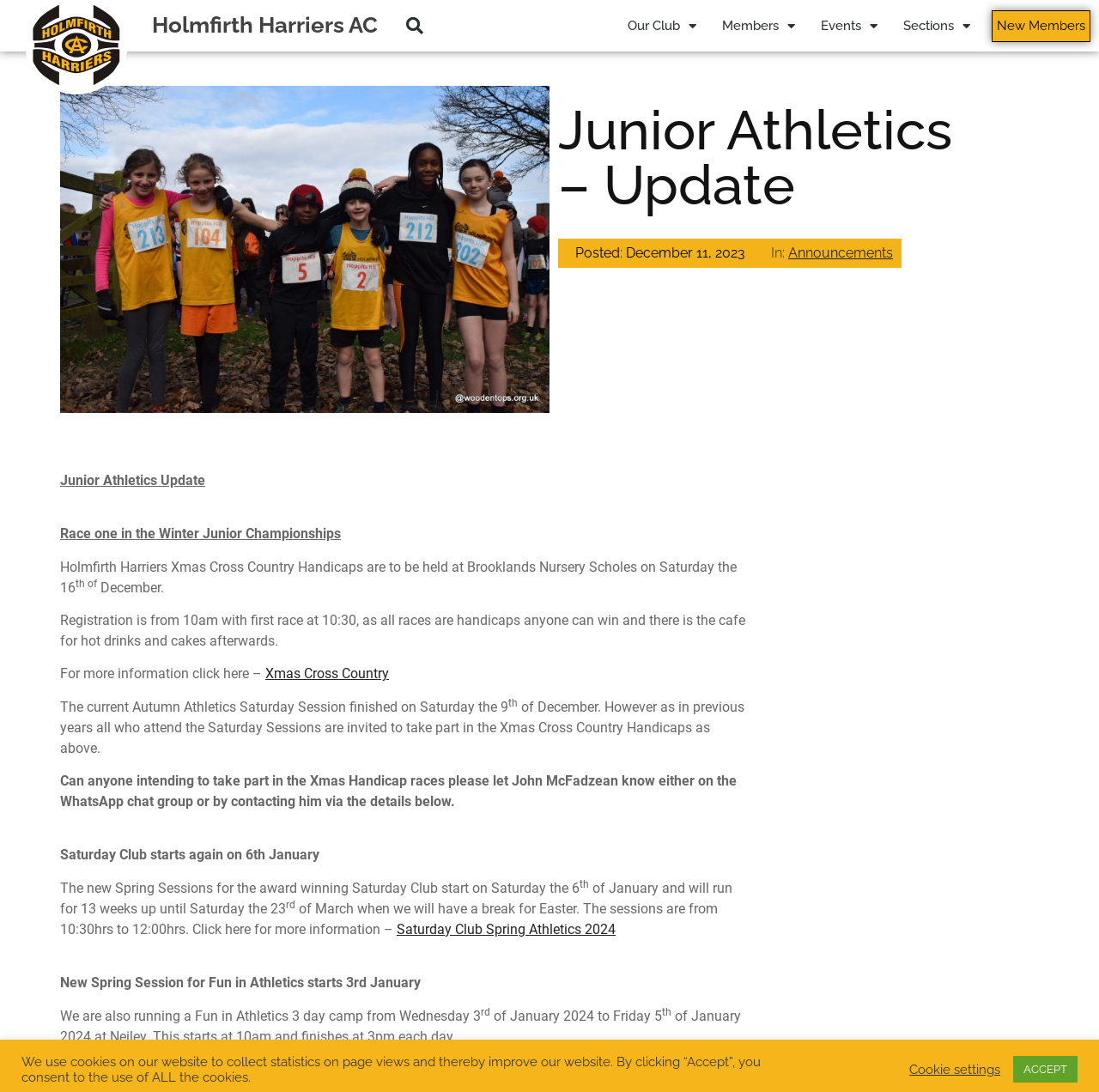Please identify the coordinates of the bounding box that should be clicked to fulfill this instruction: "Click on CONTACT US".

None